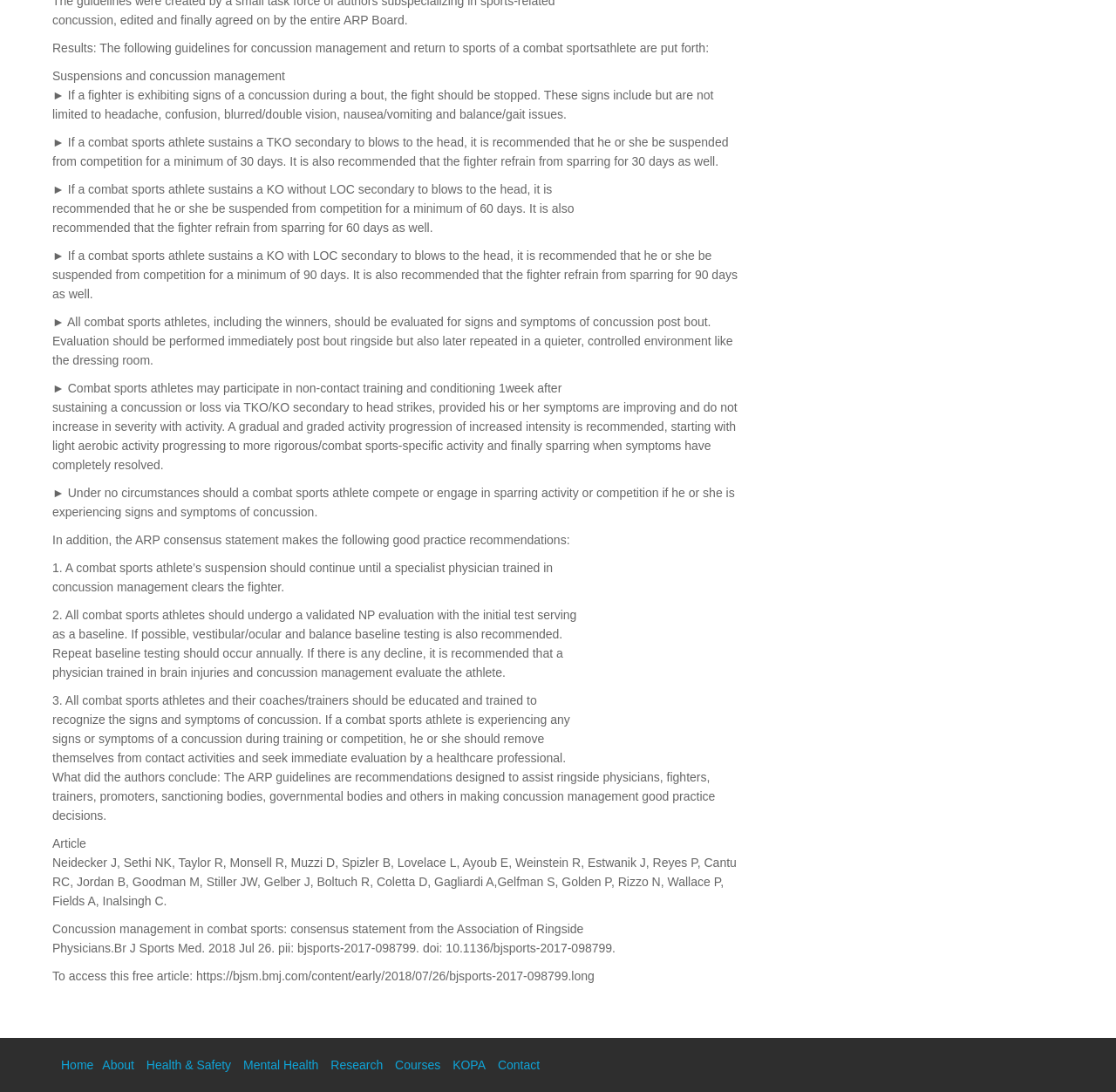Determine the bounding box coordinates for the UI element with the following description: "Health & Safety". The coordinates should be four float numbers between 0 and 1, represented as [left, top, right, bottom].

[0.131, 0.969, 0.207, 0.982]